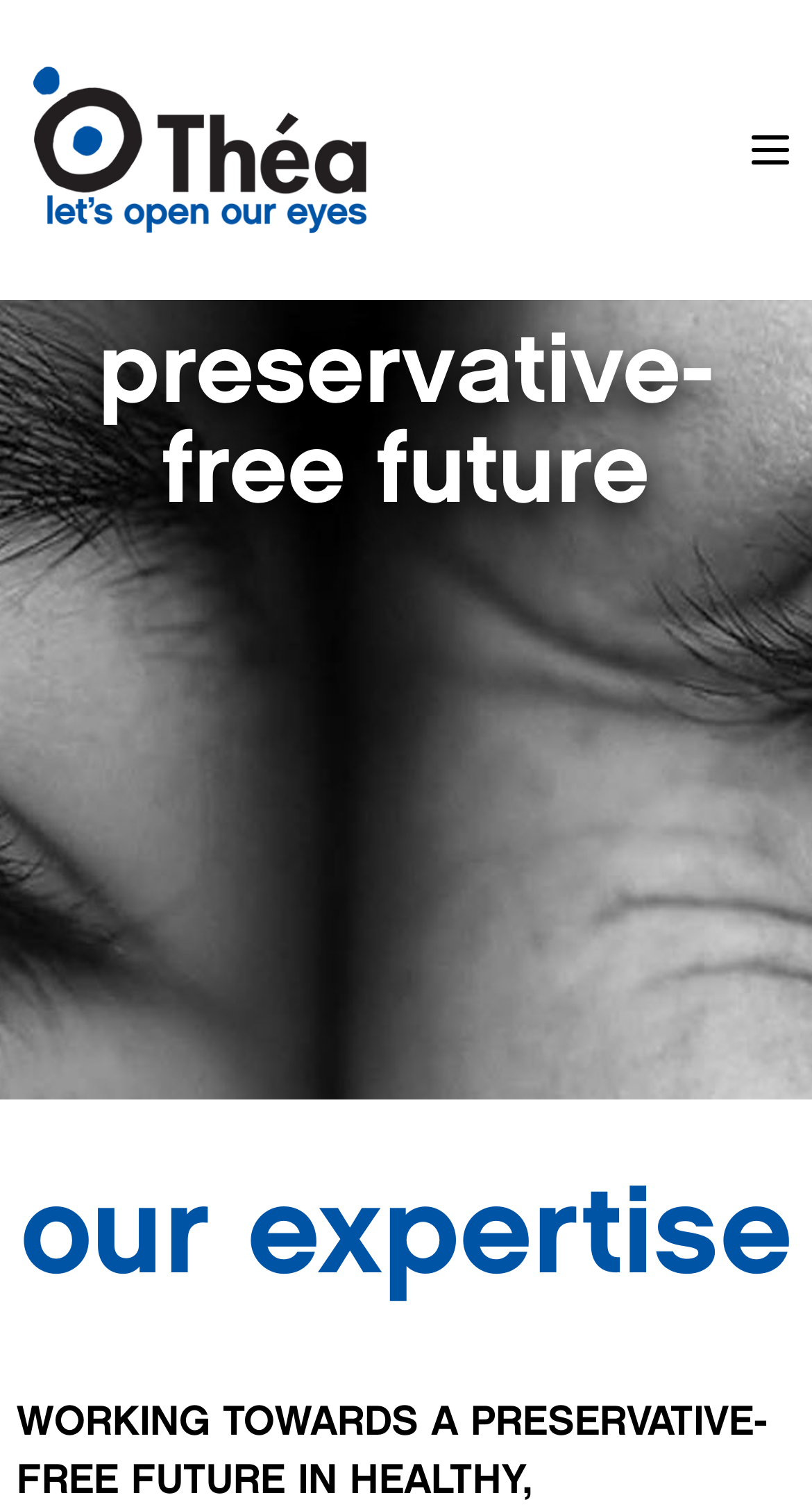How many headings are there on the webpage?
Make sure to answer the question with a detailed and comprehensive explanation.

There are two headings on the webpage, one is 'preservative-free future' and the other is 'our expertise', which are located below the banner image.